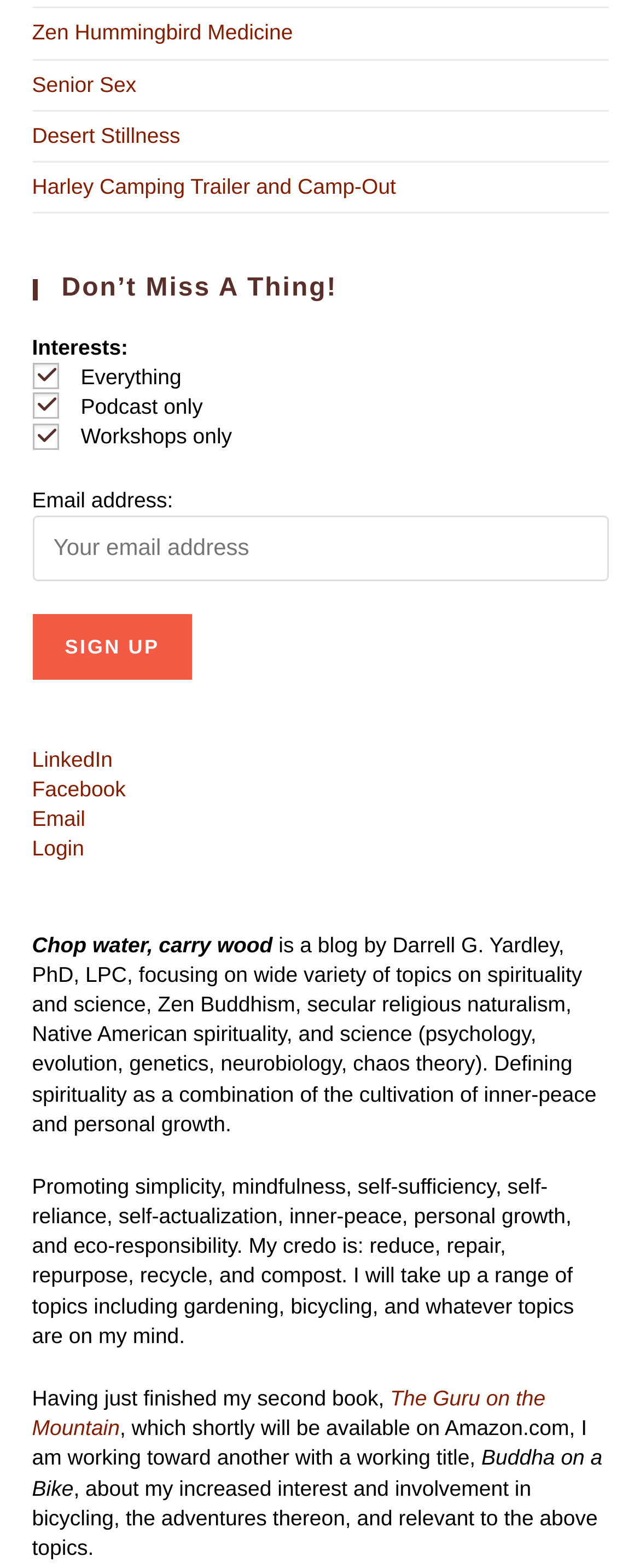Please give a concise answer to this question using a single word or phrase: 
What can be signed up for on this webpage?

Newsletter